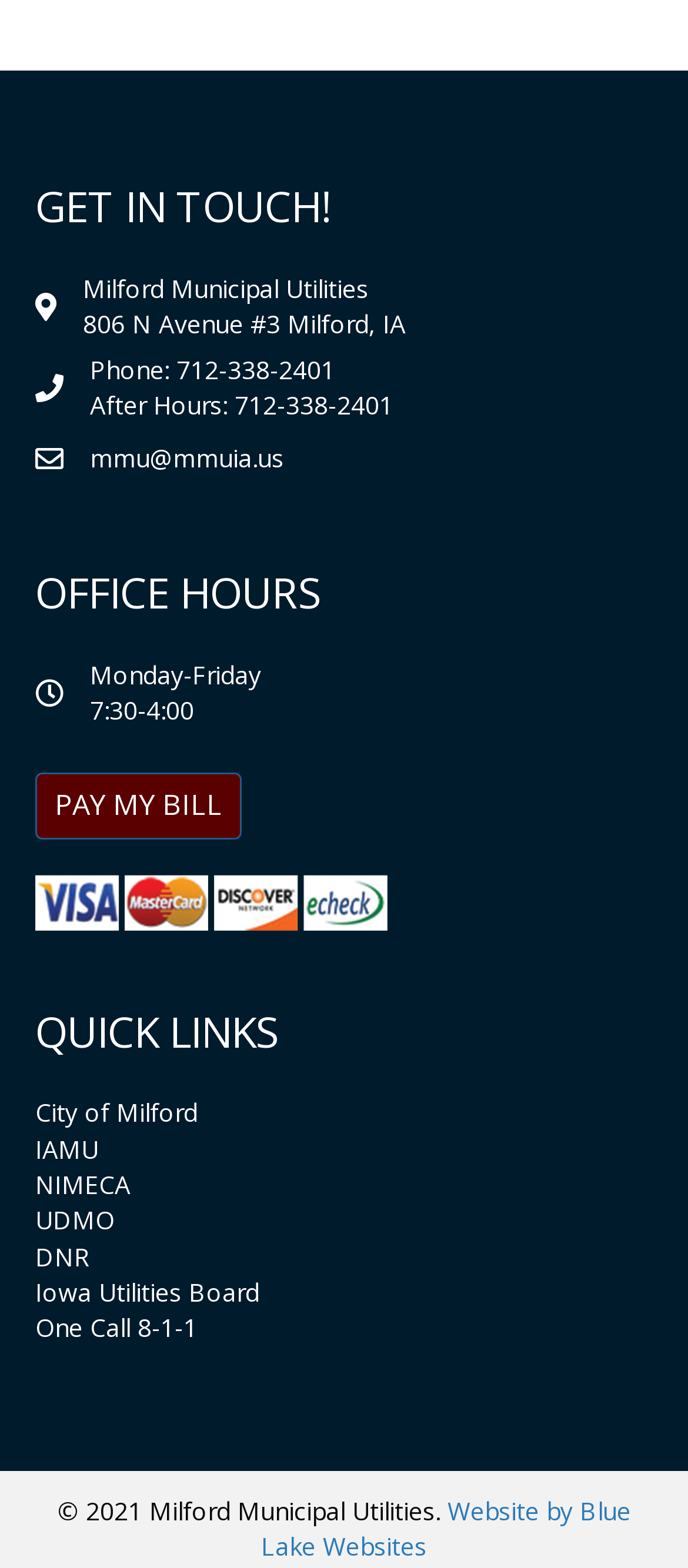Find the bounding box coordinates for the area you need to click to carry out the instruction: "Check 'OFFICE HOURS'". The coordinates should be four float numbers between 0 and 1, indicated as [left, top, right, bottom].

[0.051, 0.359, 0.949, 0.397]